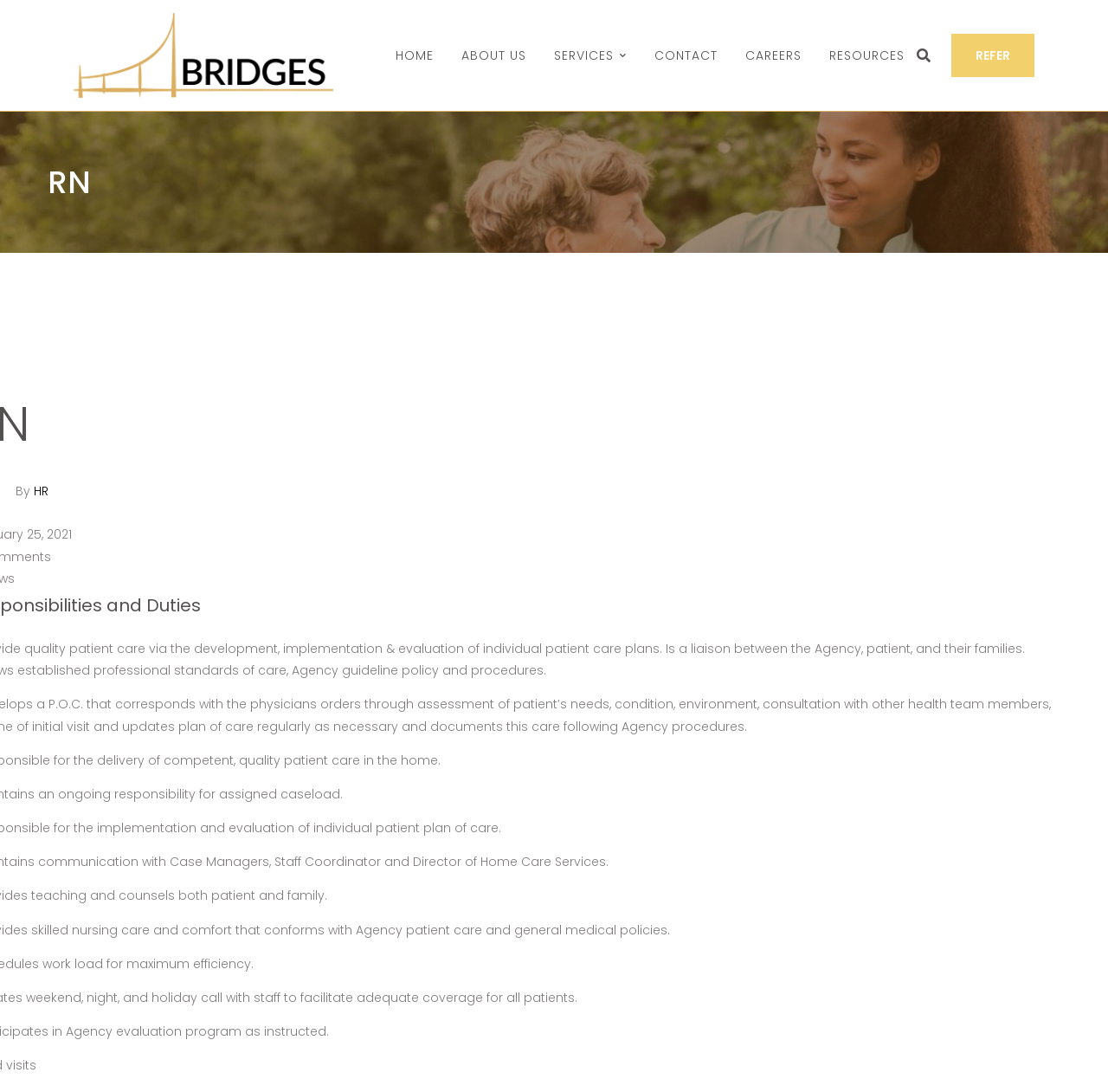Please specify the bounding box coordinates of the clickable section necessary to execute the following command: "learn about the agency".

[0.405, 0.012, 0.486, 0.09]